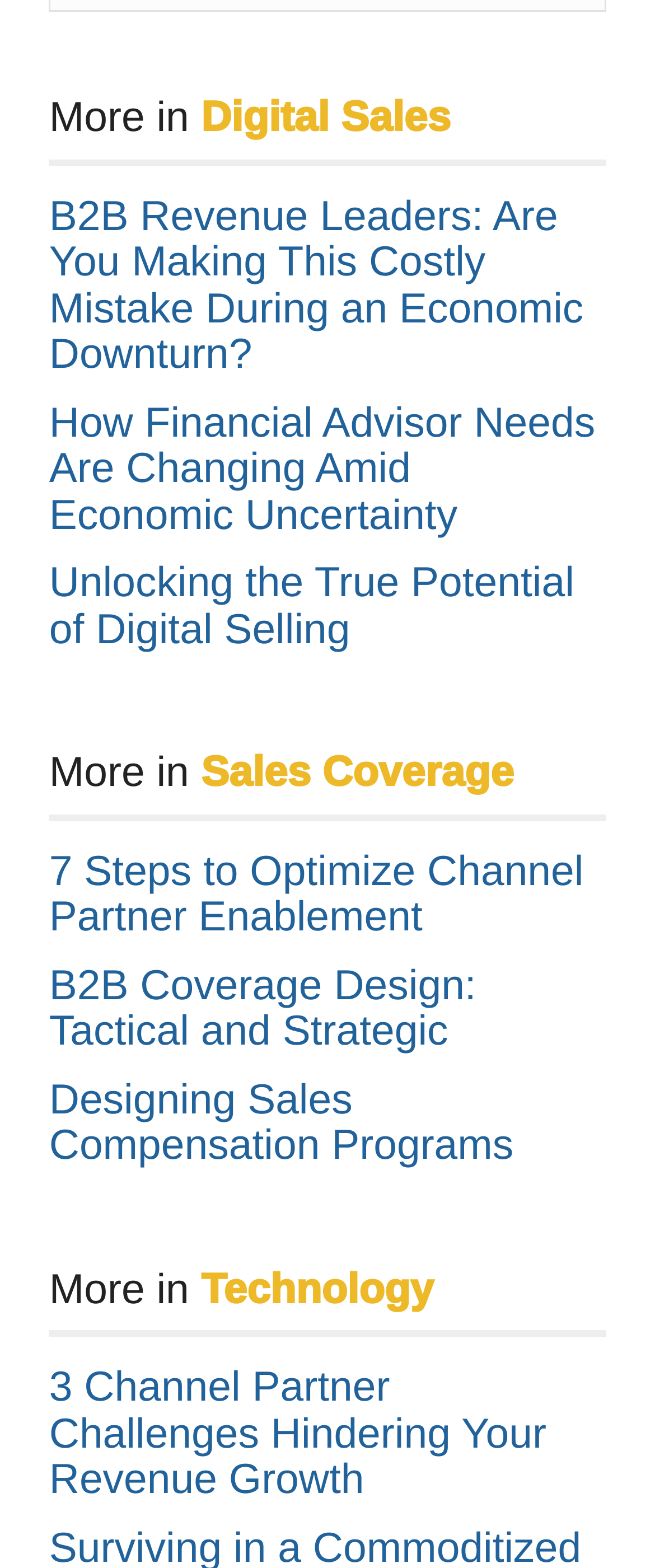Identify the bounding box coordinates for the element you need to click to achieve the following task: "Learn about 3 Channel Partner Challenges Hindering Your Revenue Growth". Provide the bounding box coordinates as four float numbers between 0 and 1, in the form [left, top, right, bottom].

[0.075, 0.87, 0.834, 0.959]